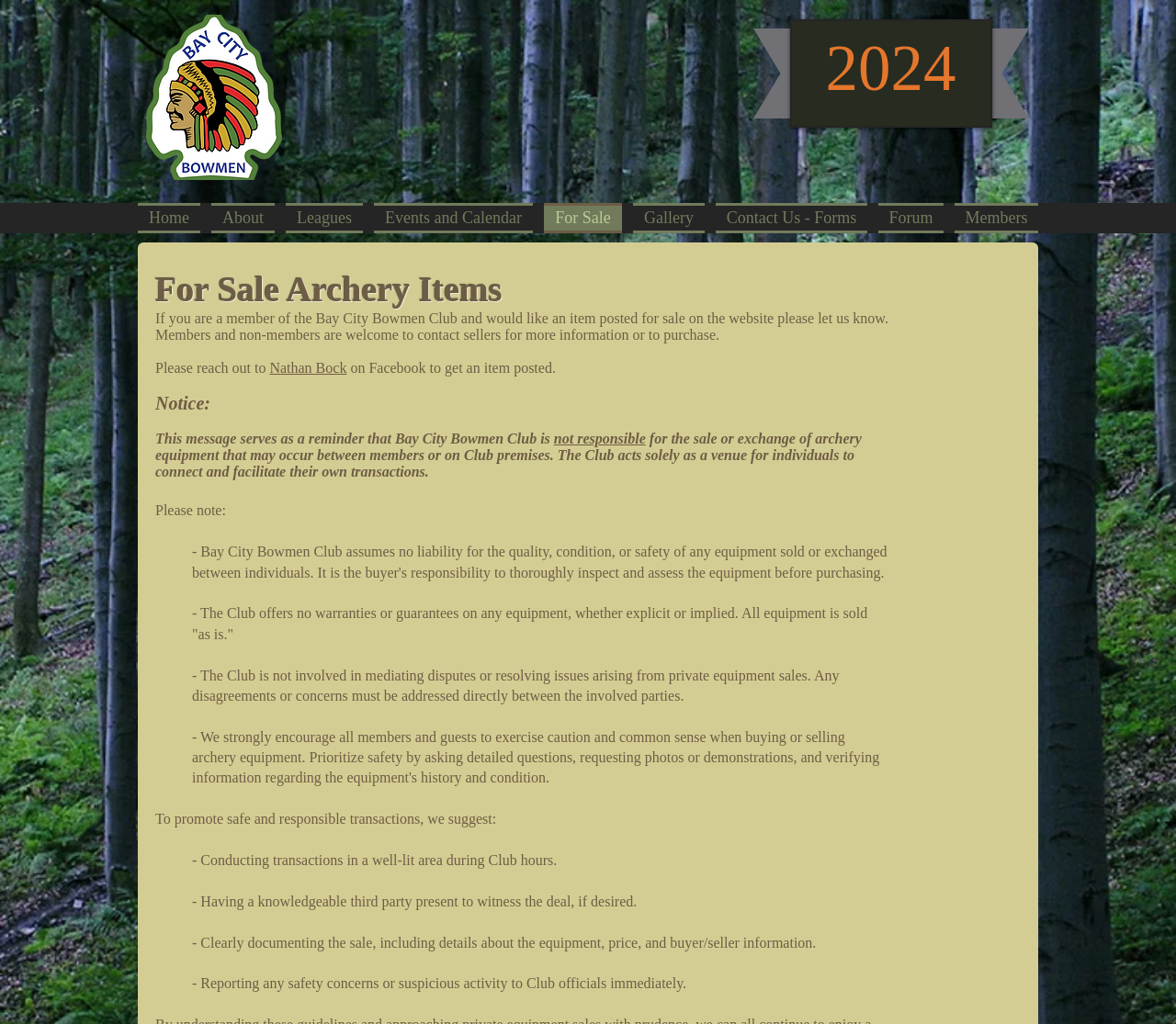Please provide the bounding box coordinates for the element that needs to be clicked to perform the instruction: "Visit the 'Forum' page". The coordinates must consist of four float numbers between 0 and 1, formatted as [left, top, right, bottom].

[0.742, 0.198, 0.807, 0.228]